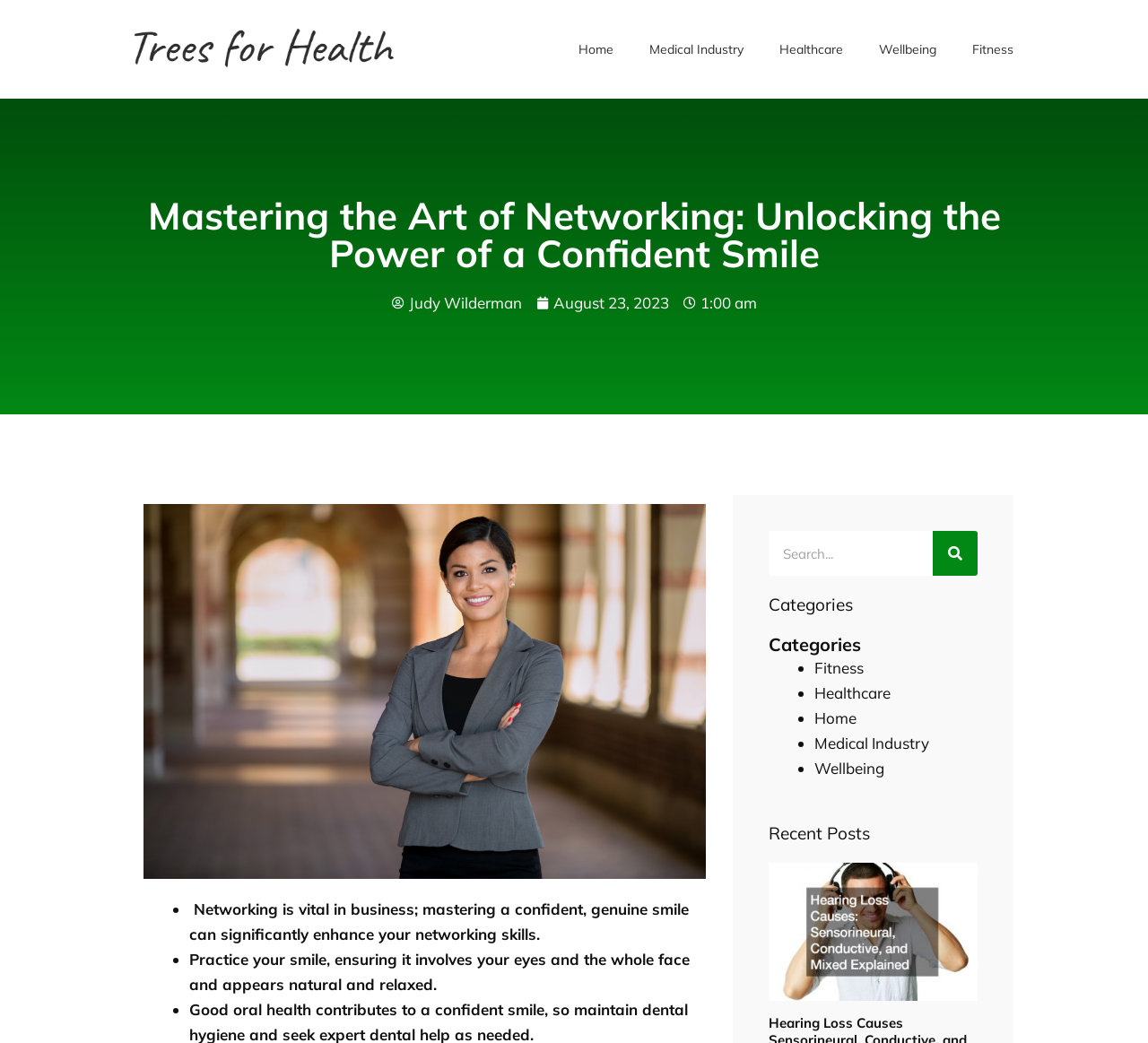Please find the bounding box for the UI component described as follows: "August 23, 2023".

[0.467, 0.279, 0.582, 0.303]